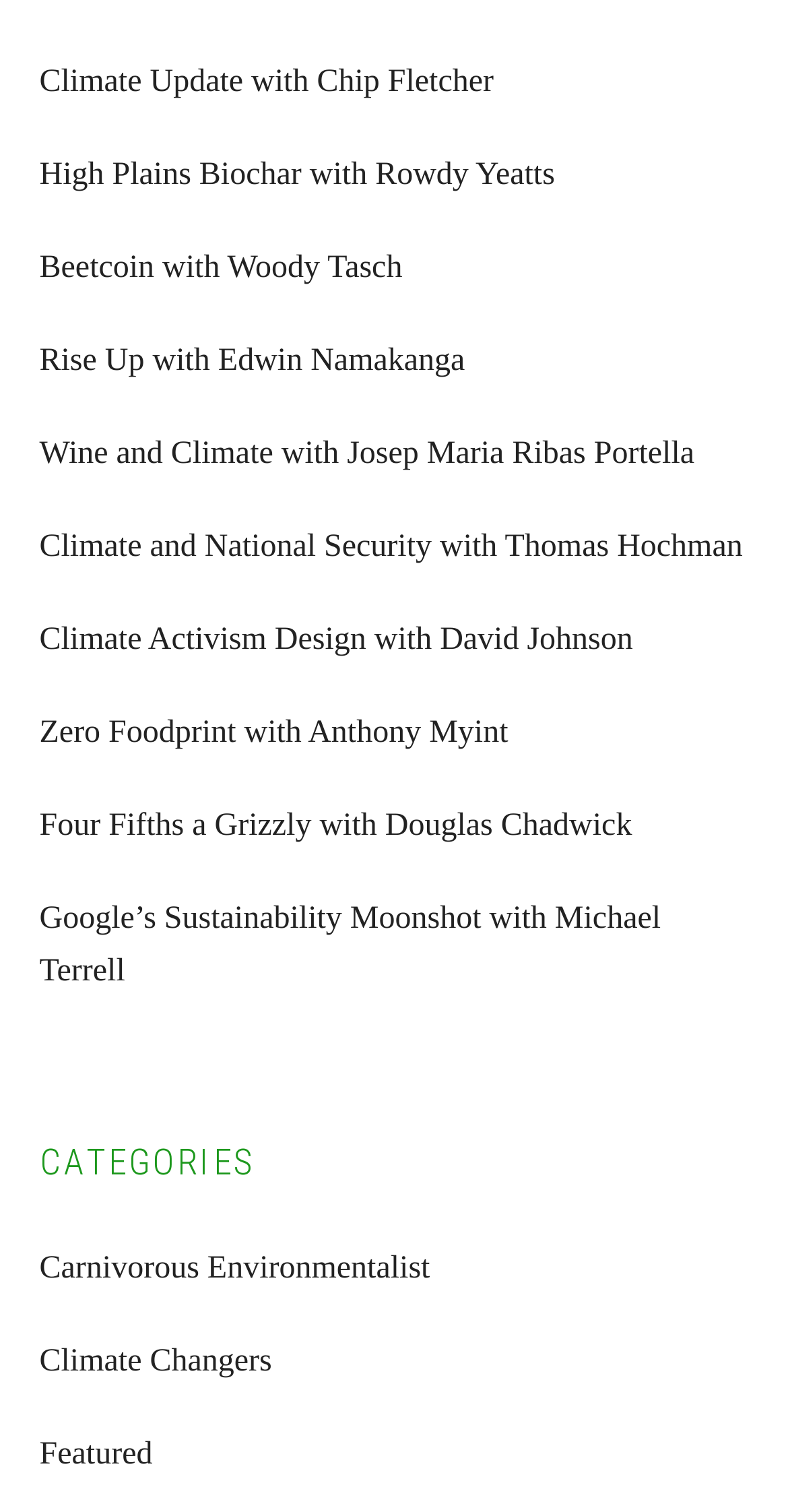How many categories are listed?
Based on the image, provide your answer in one word or phrase.

3